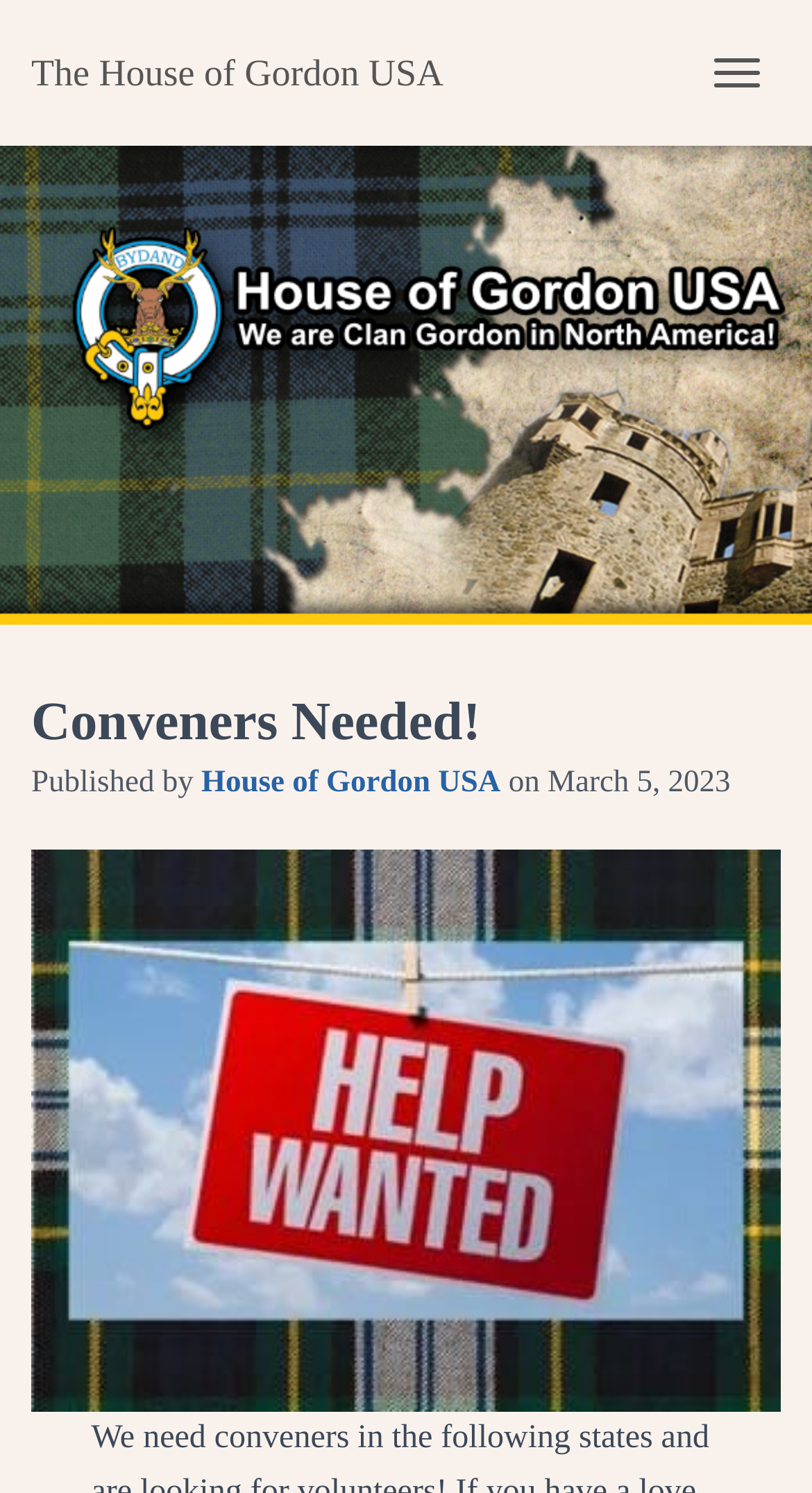Please give a short response to the question using one word or a phrase:
What is the name of the organization?

The House of Gordon USA